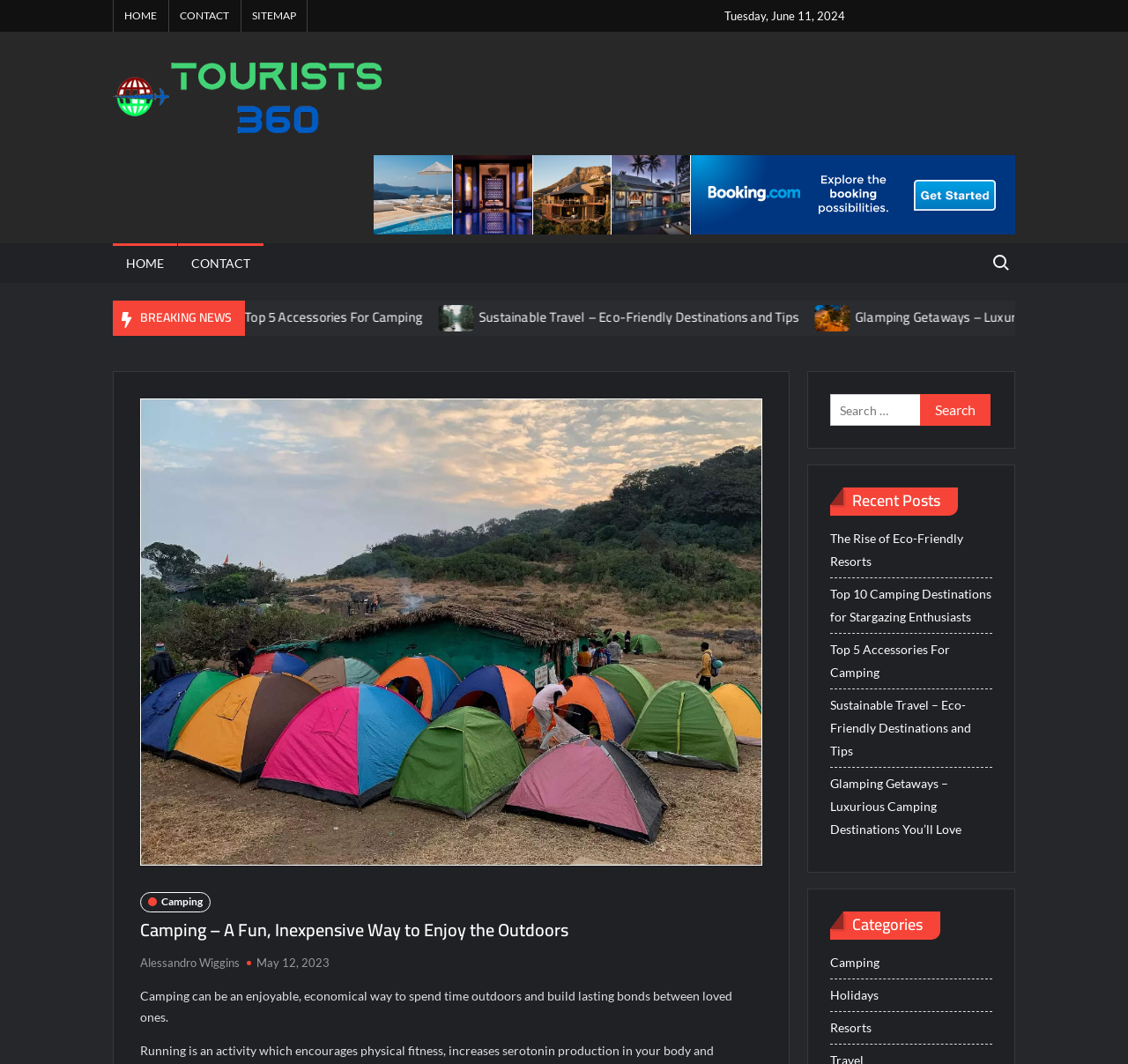Offer a thorough description of the webpage.

This webpage is about camping and travel, with a focus on outdoor activities and sustainable tourism. At the top, there is a secondary navigation menu with links to "HOME", "CONTACT", and "SITEMAP". Below this, there is a logo and a link to "Tourists 360", an online travel blog.

On the left side, there is a section with breaking news and featured articles. The first article is about the top 5 accessories for camping, followed by articles on sustainable travel, glamping getaways, and more. Each article has a heading and a link to read more.

On the right side, there is a search bar with a button to search for specific topics. Below this, there is a section with recent posts, including links to articles on eco-friendly resorts, camping destinations for stargazing, and more. Further down, there is a section with categories, including camping, holidays, and resorts.

In the main content area, there is a heading that reads "Camping – A Fun, Inexpensive Way to Enjoy the Outdoors", followed by a paragraph of text that describes the benefits of camping. There is also a link to the author, Alessandro Wiggins, and a timestamp indicating when the article was published.